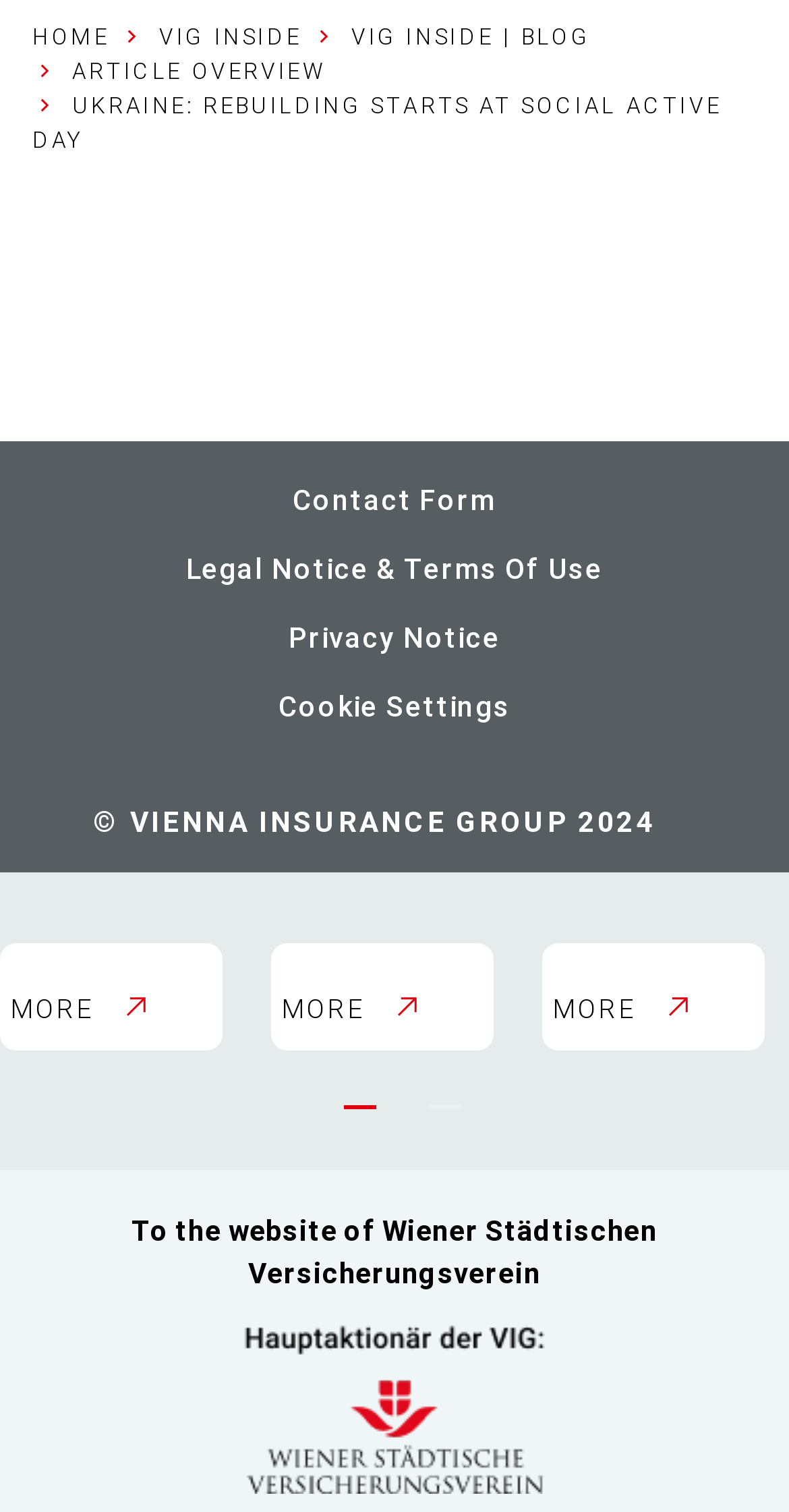Answer the question using only one word or a concise phrase: What is the name of the award mentioned in the webpage?

Kununu Award Top 300